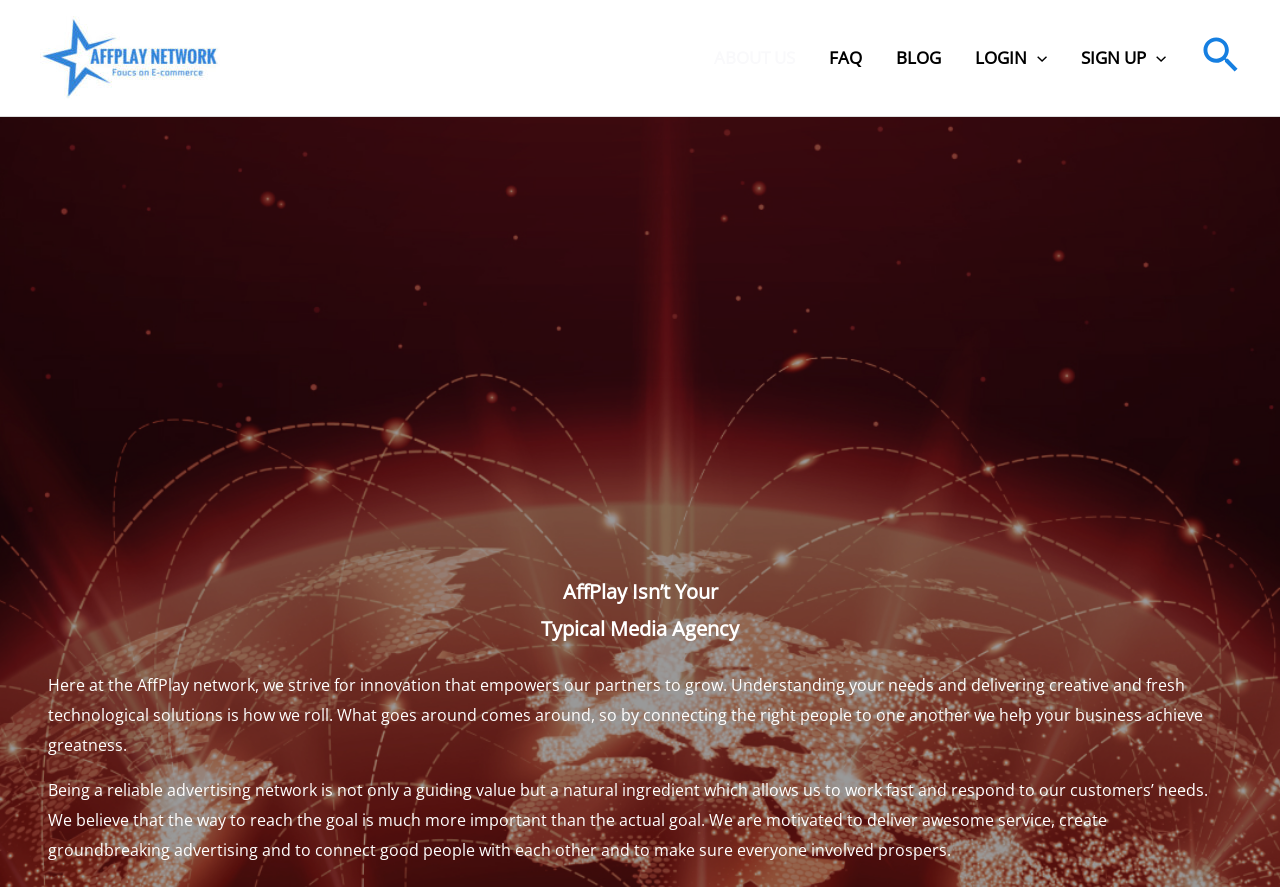Identify the bounding box coordinates for the element that needs to be clicked to fulfill this instruction: "Navigate to the ABOUT US page". Provide the coordinates in the format of four float numbers between 0 and 1: [left, top, right, bottom].

[0.544, 0.026, 0.634, 0.105]